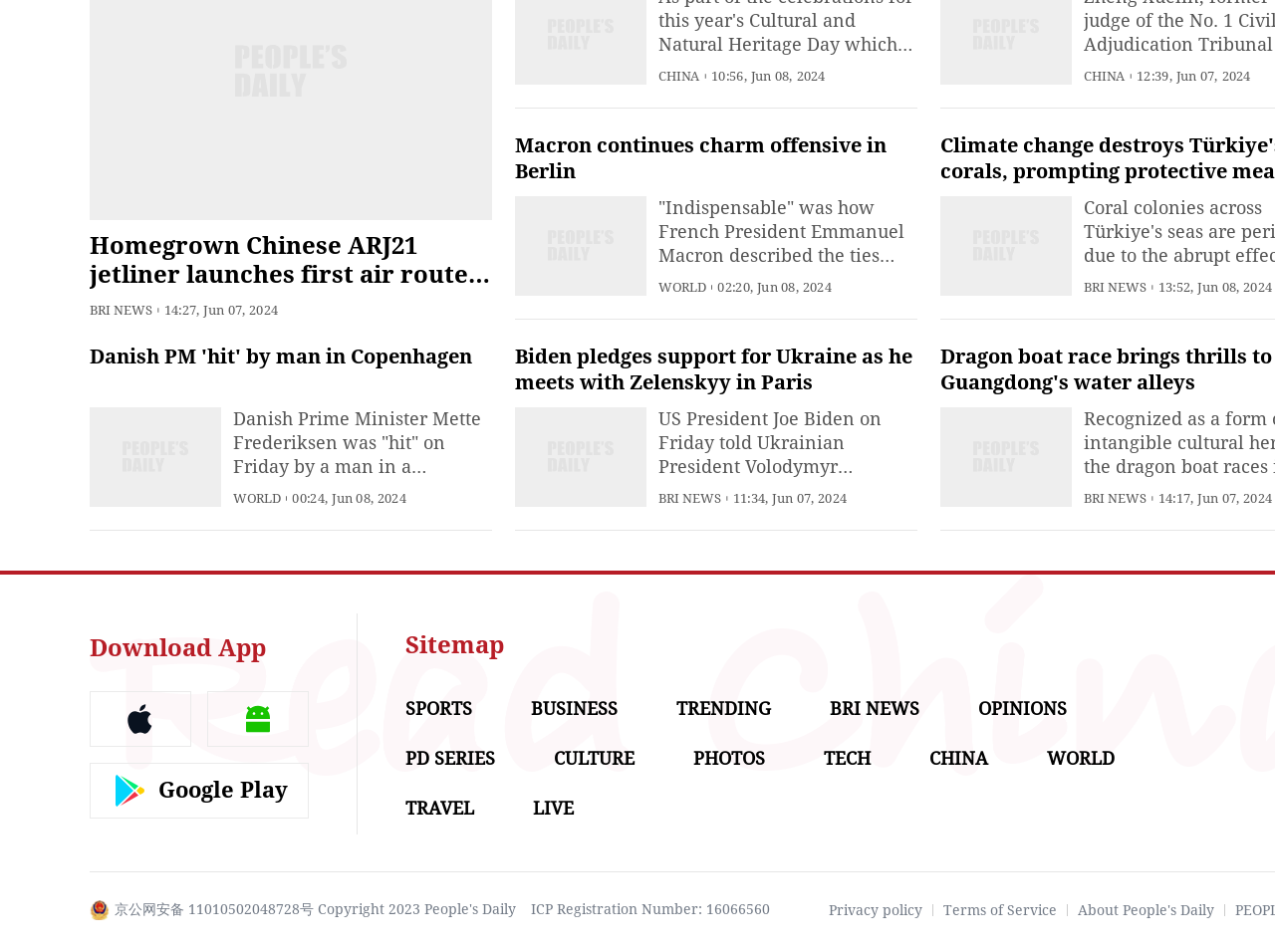Please find the bounding box coordinates (top-left x, top-left y, bottom-right x, bottom-right y) in the screenshot for the UI element described as follows: ICP Registration Number: 16066560

[0.416, 0.947, 0.604, 0.965]